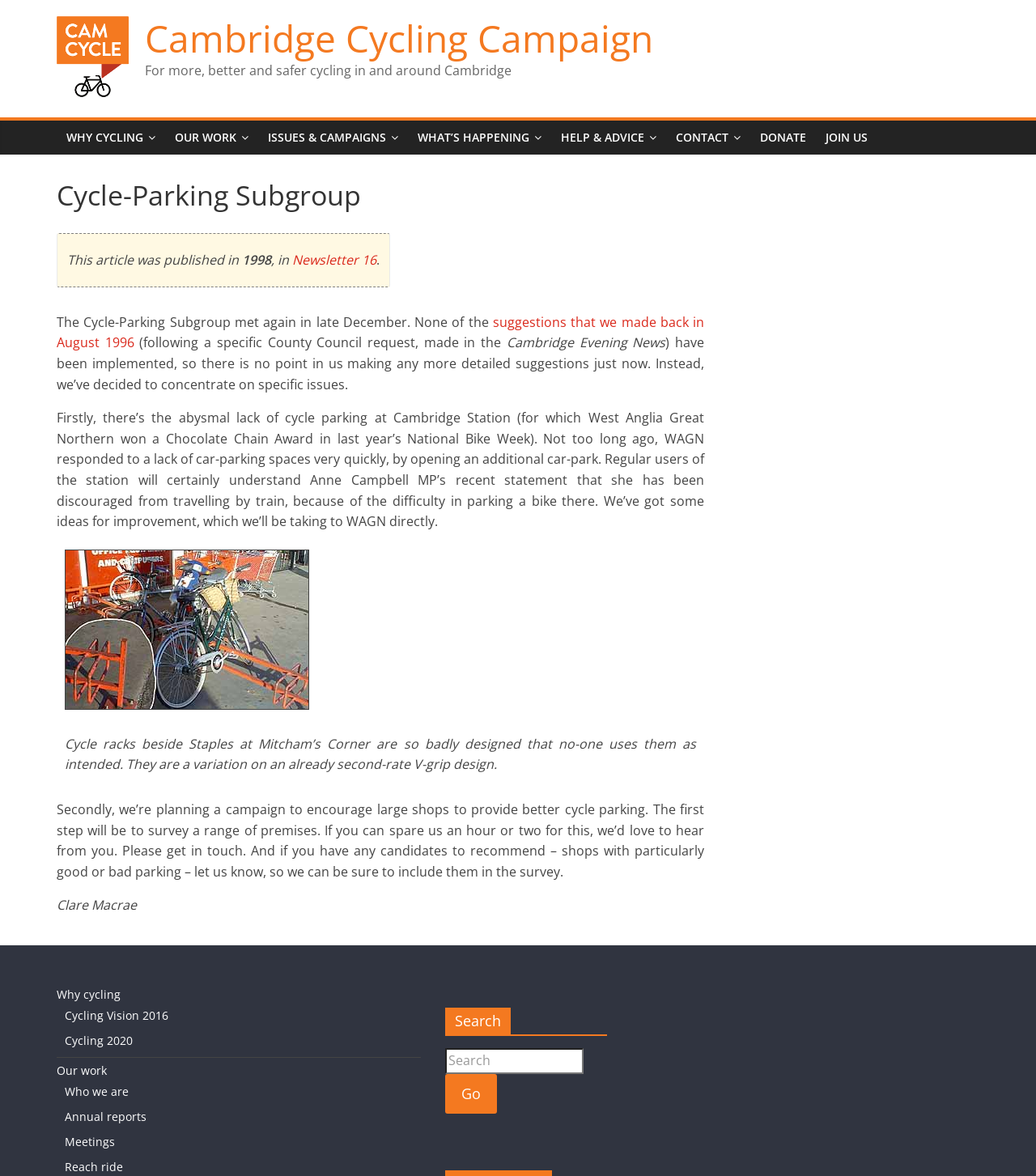Show the bounding box coordinates of the region that should be clicked to follow the instruction: "Search for products."

None